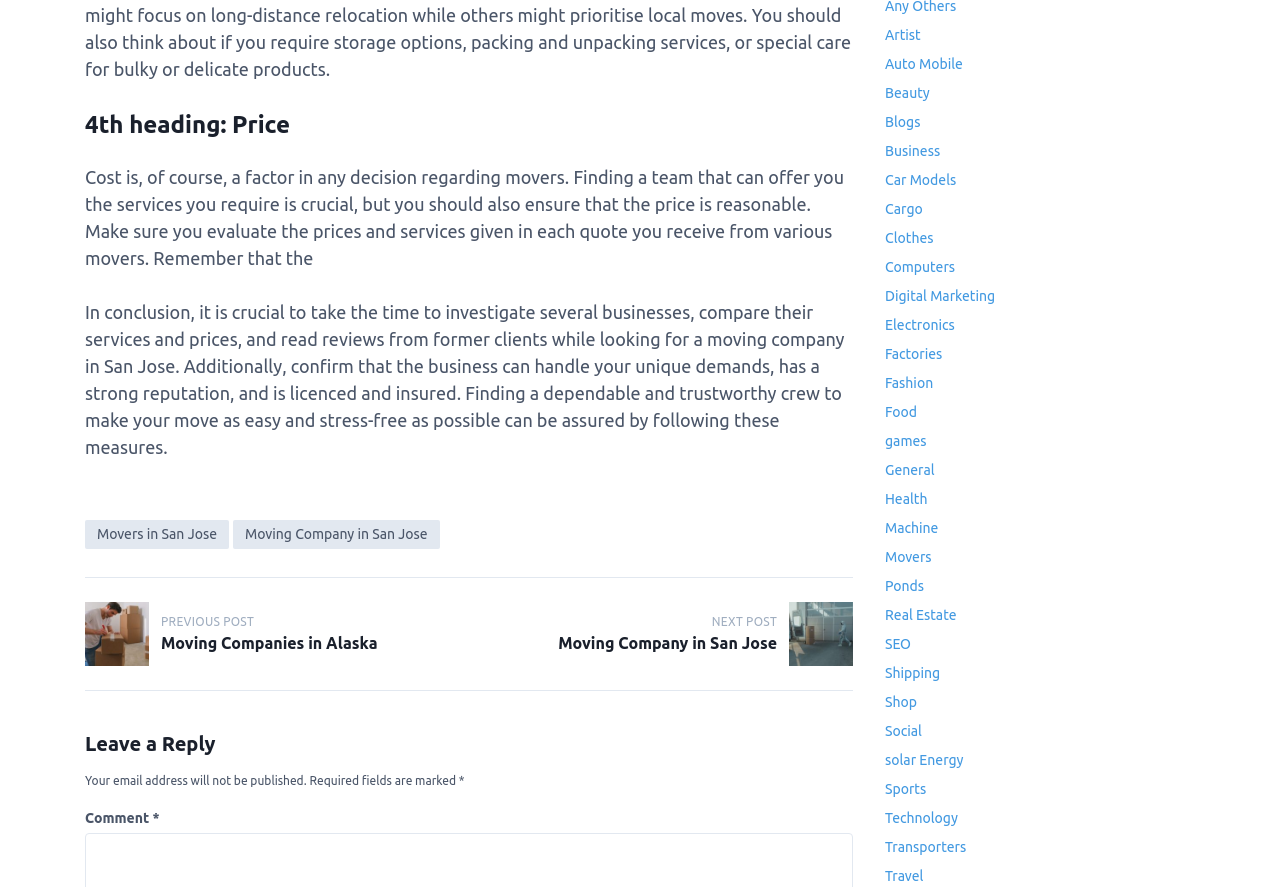Locate the bounding box coordinates of the element to click to perform the following action: 'Click on 'Movers in San Jose''. The coordinates should be given as four float values between 0 and 1, in the form of [left, top, right, bottom].

[0.066, 0.586, 0.179, 0.619]